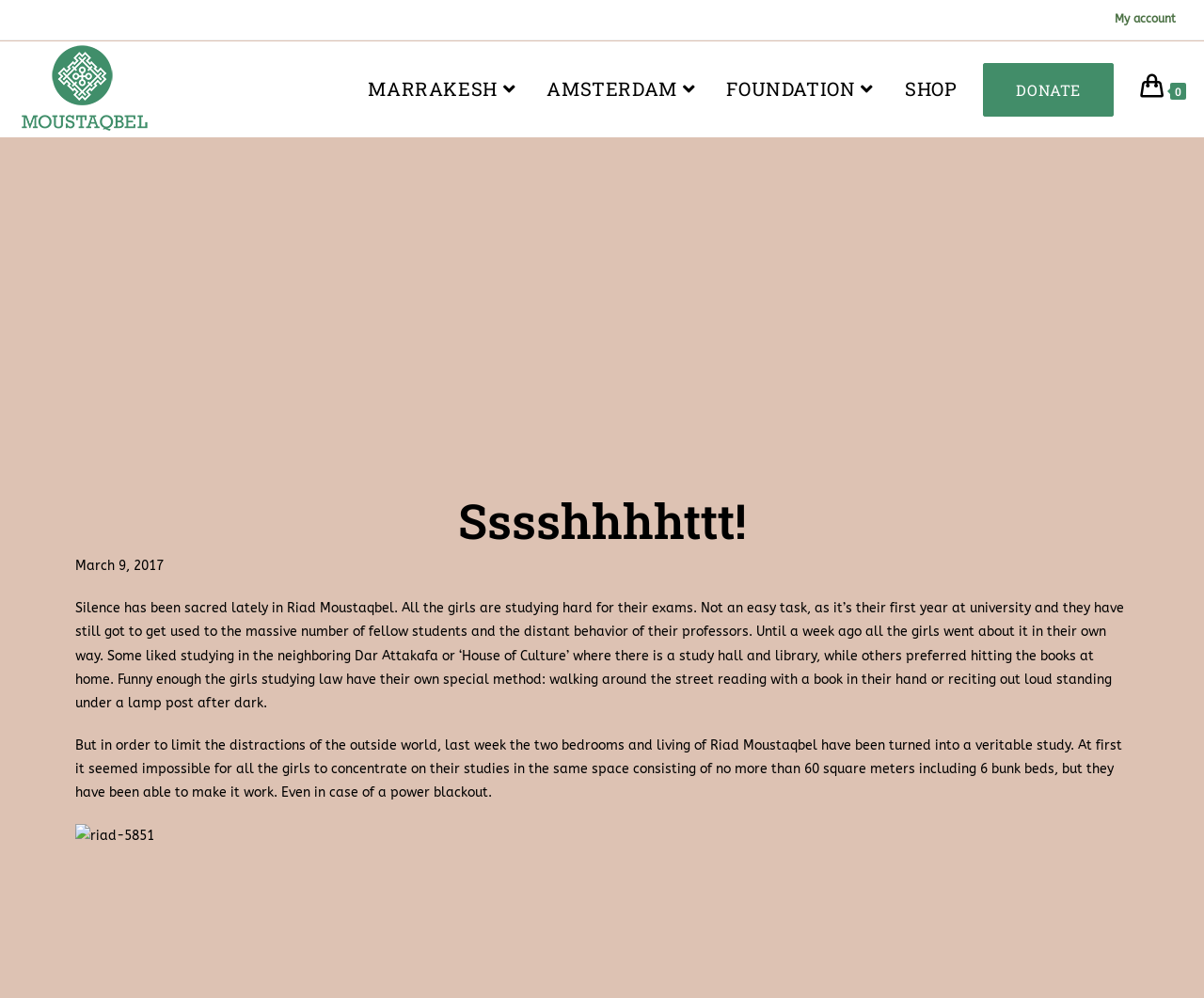What is the name of the logo?
Answer the question with a detailed and thorough explanation.

The logo is located at the top left corner of the webpage, and it is an image with the text 'Moustaqbel Logo'.